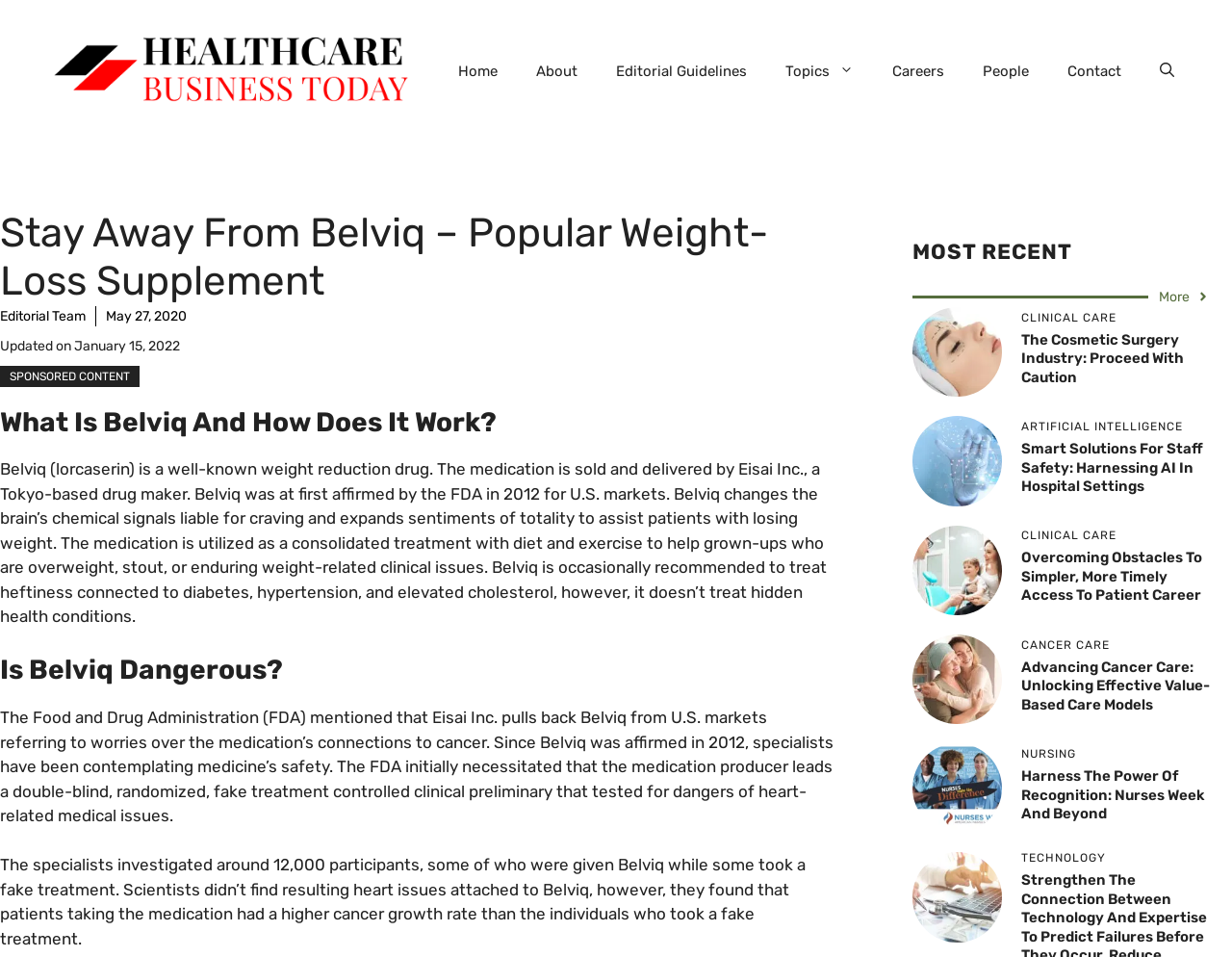Kindly determine the bounding box coordinates for the clickable area to achieve the given instruction: "Read the article 'What Is Belviq And How Does It Work?'".

[0.0, 0.424, 0.677, 0.458]